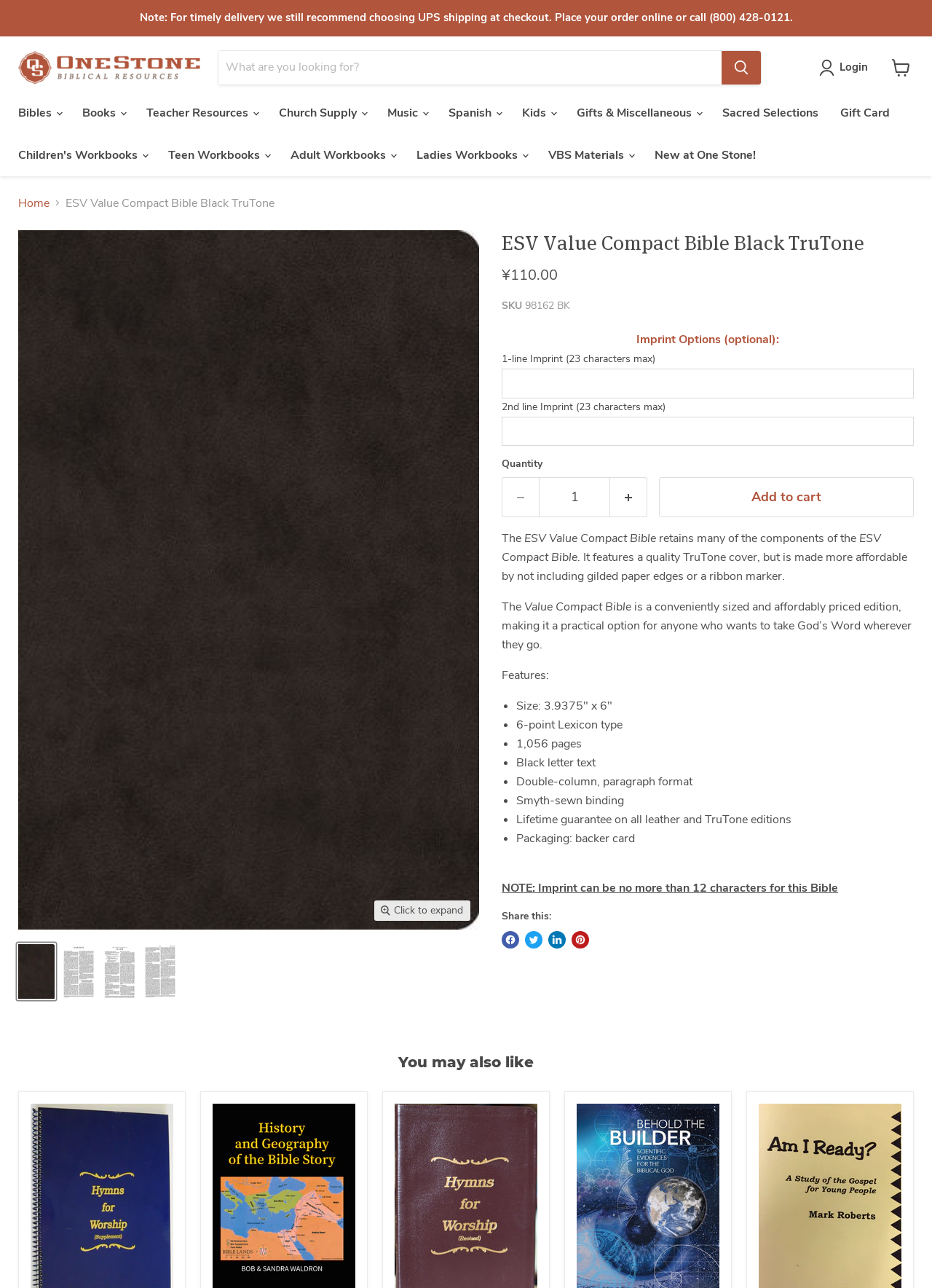Please provide a brief answer to the following inquiry using a single word or phrase:
Is the ESV Value Compact Bible available for purchase?

Yes